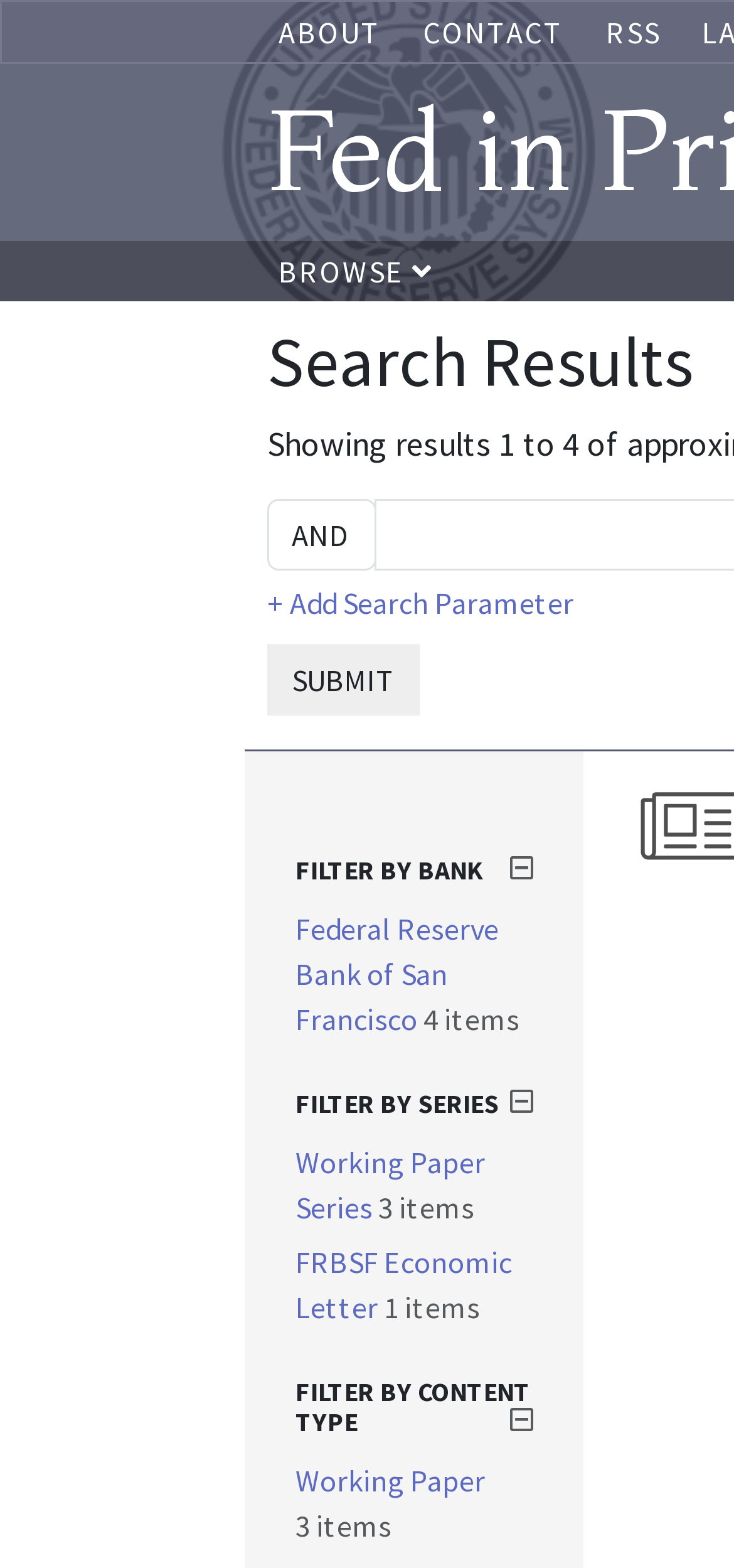What is the headline of the webpage?

Fed in Print